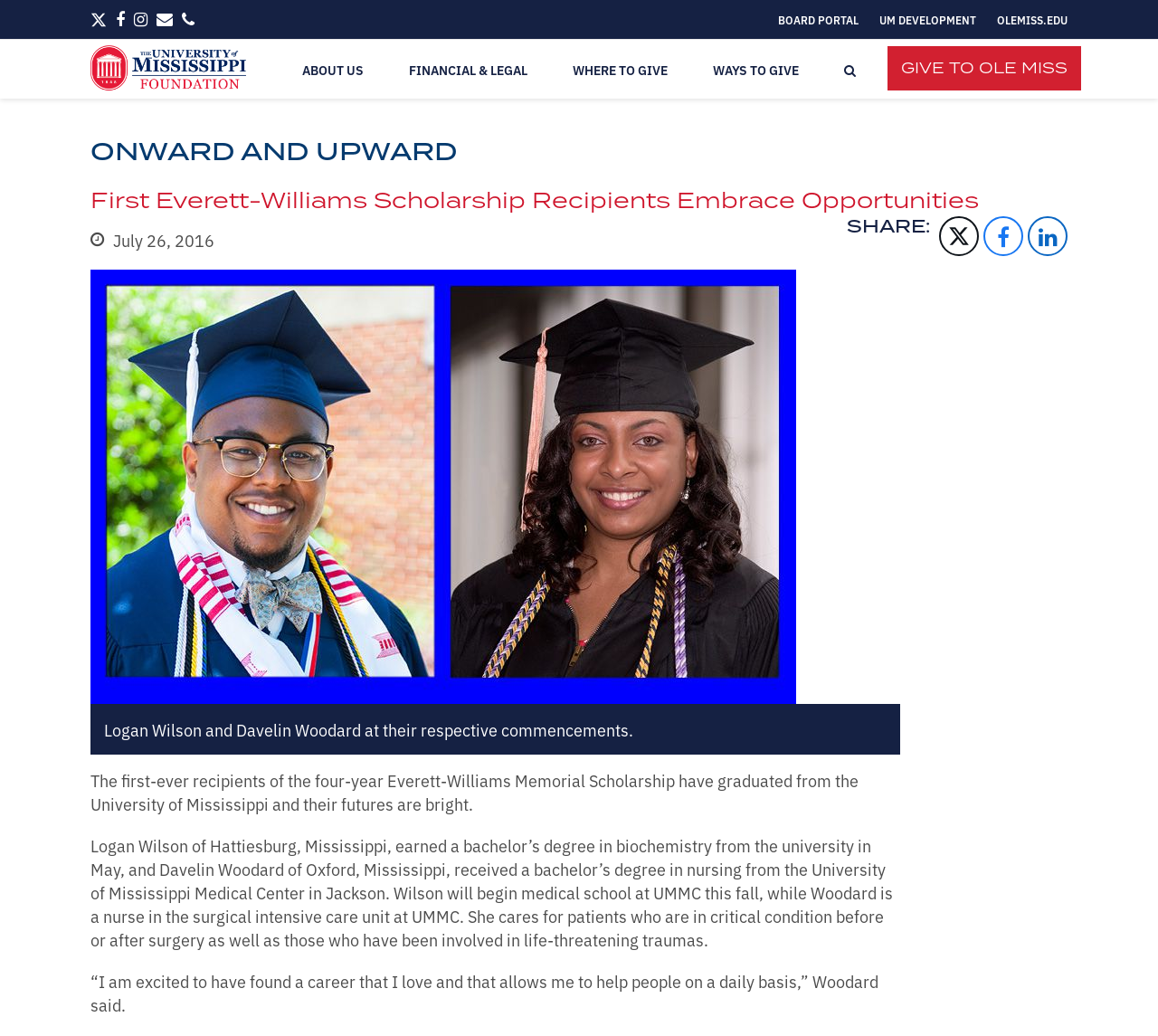Identify the bounding box for the given UI element using the description provided. Coordinates should be in the format (top-left x, top-left y, bottom-right x, bottom-right y) and must be between 0 and 1. Here is the description: alt="University of Mississippi Foundation"

[0.078, 0.053, 0.212, 0.076]